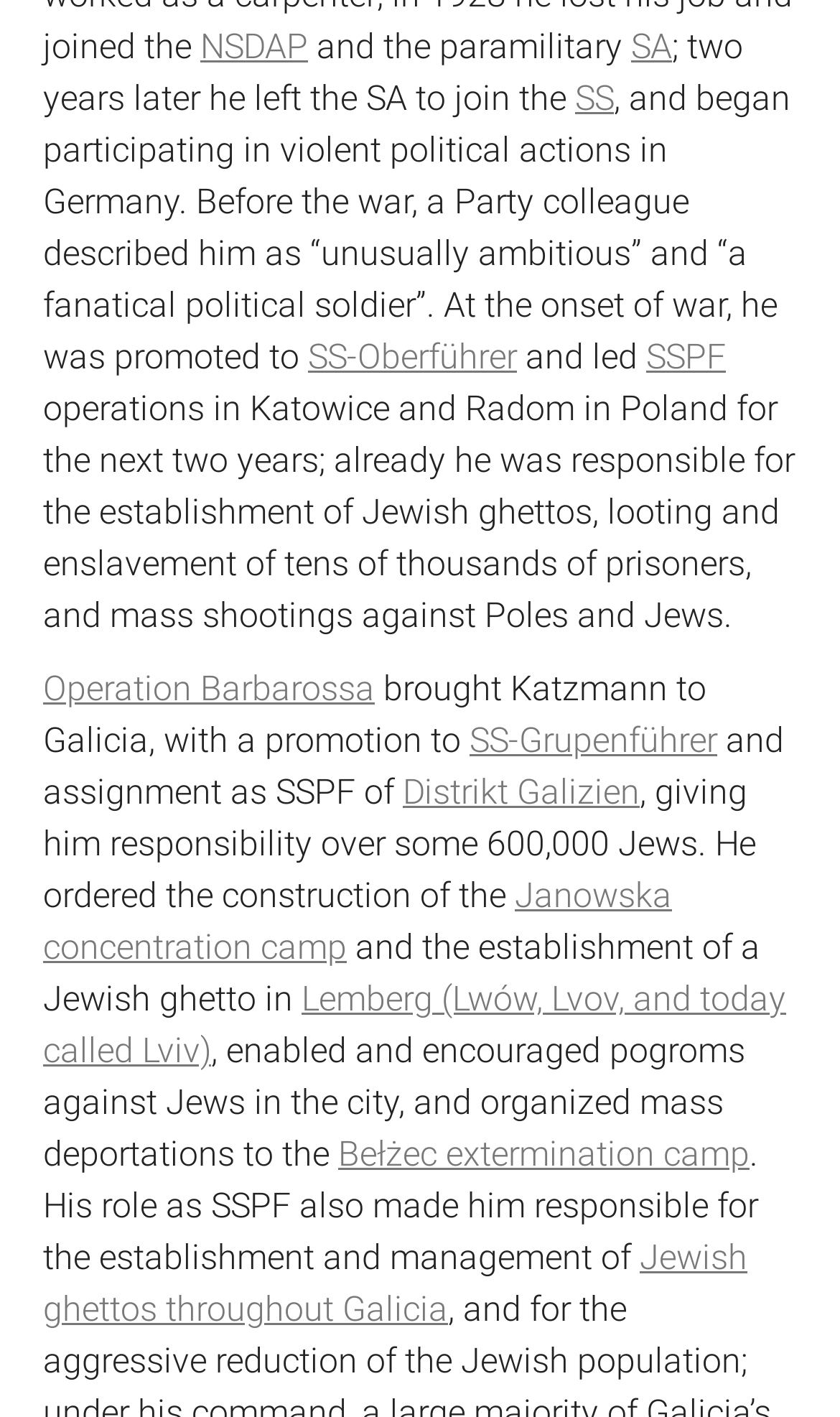Identify the bounding box coordinates of the area that should be clicked in order to complete the given instruction: "Explore the role of SSPF". The bounding box coordinates should be four float numbers between 0 and 1, i.e., [left, top, right, bottom].

[0.769, 0.238, 0.864, 0.267]